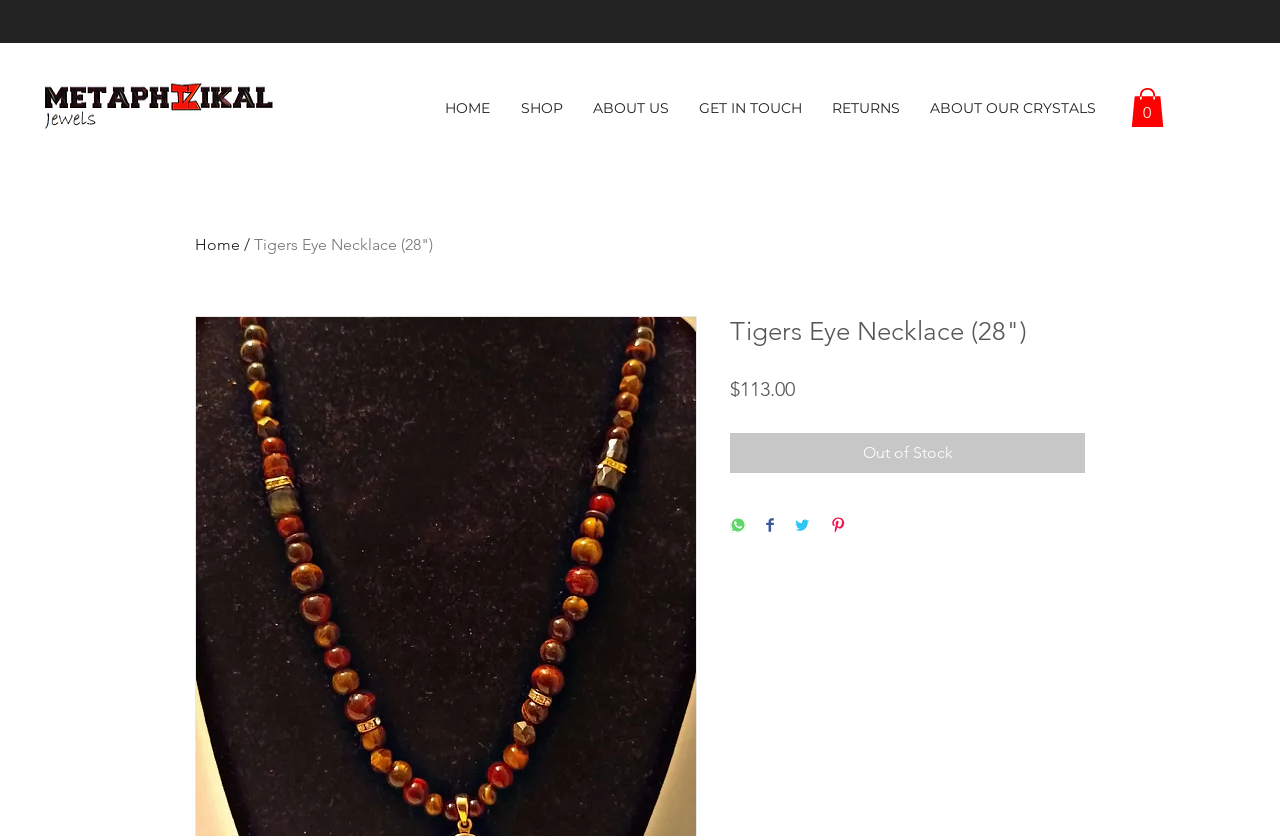Locate the bounding box coordinates of the item that should be clicked to fulfill the instruction: "Search for something".

None